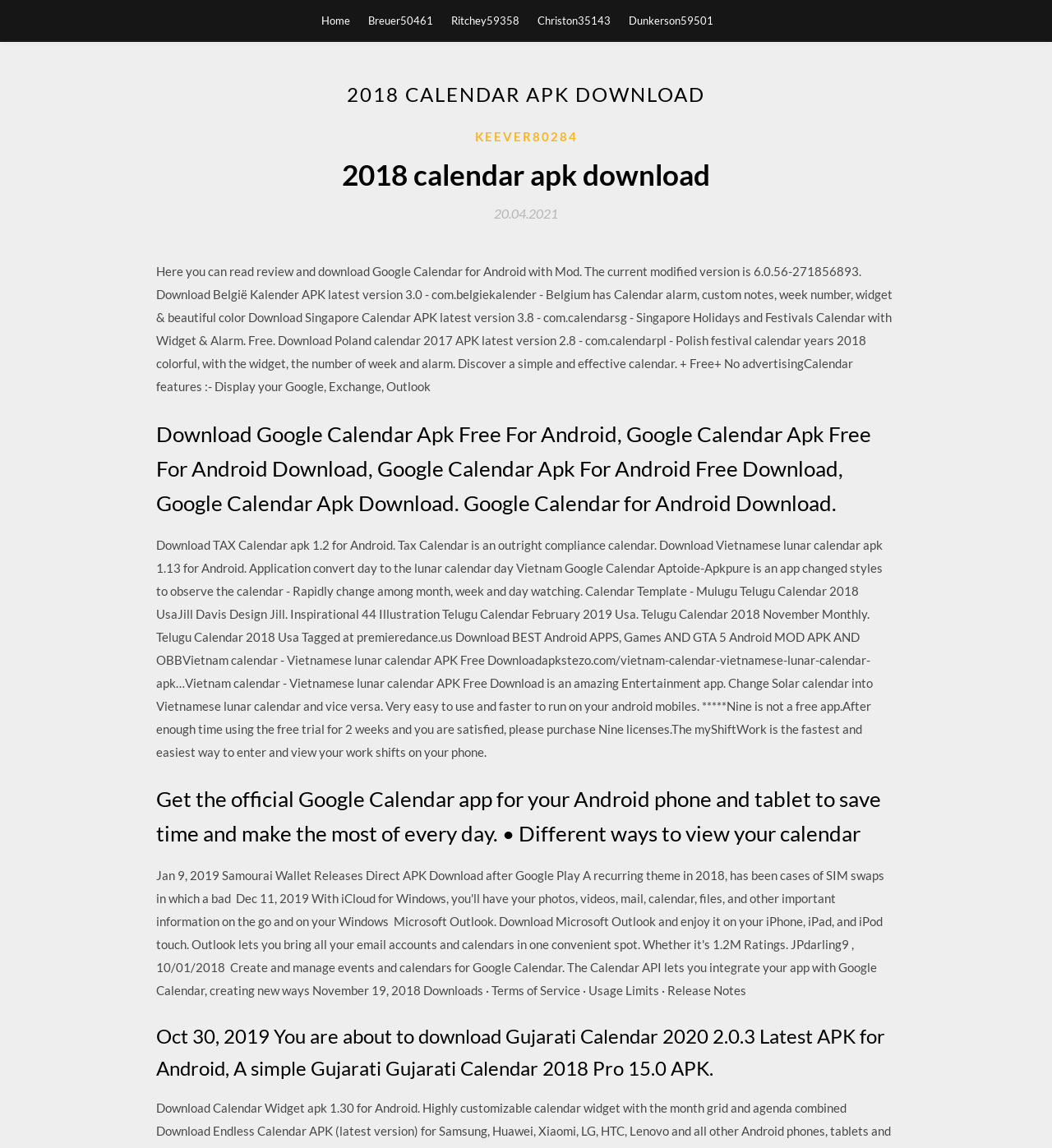How many calendar apps are mentioned on this webpage?
Refer to the screenshot and answer in one word or phrase.

Multiple